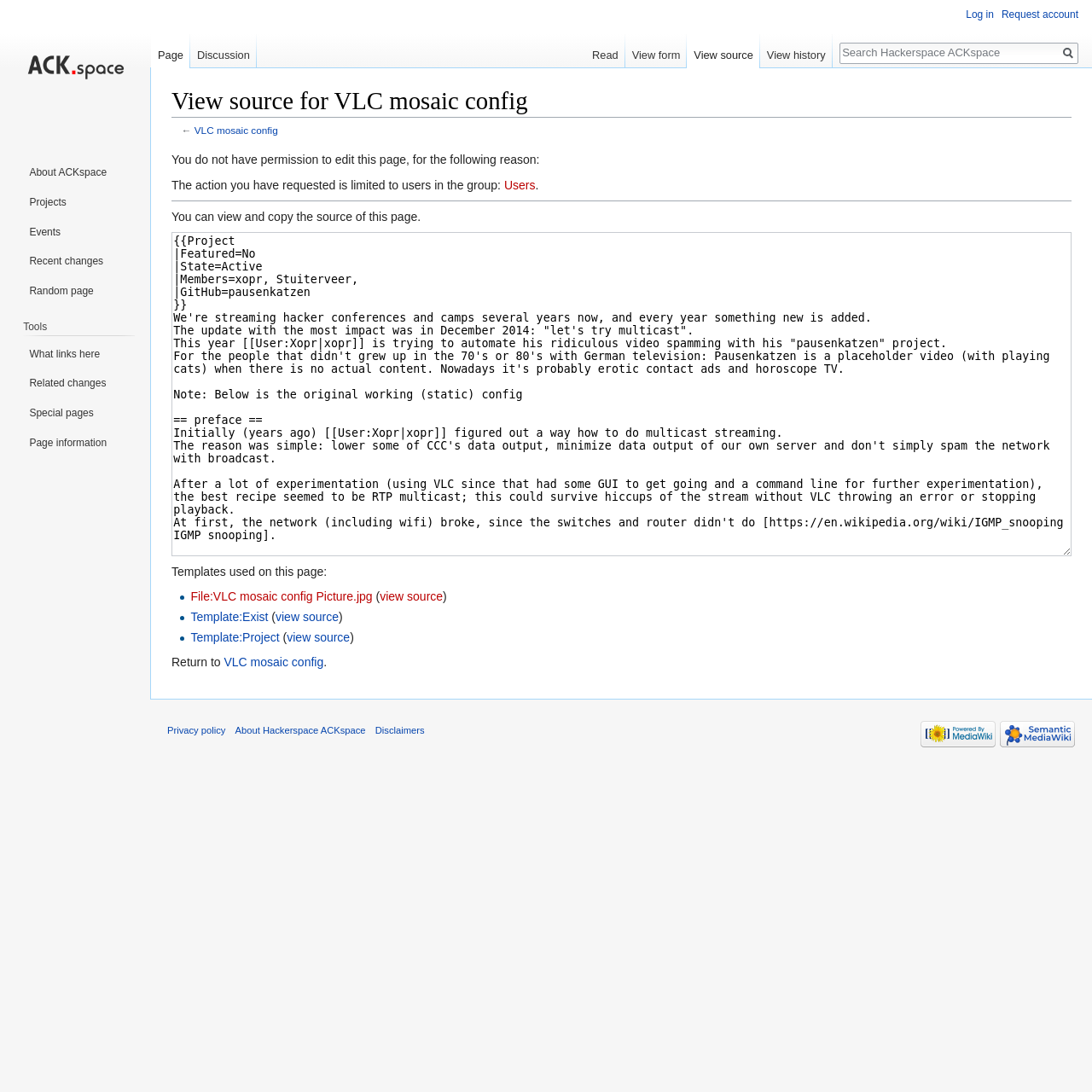Explain in detail what you observe on this webpage.

This webpage is about viewing the source code of a VLC mosaic configuration on the Hackerspace ACKspace website. At the top, there is a heading that reads "View source for VLC mosaic config" with a back arrow and a link to the VLC mosaic config page. Below this, there is a navigation menu with links to "navigation", "search", and other pages.

The main content of the page is divided into sections. The first section explains that the user does not have permission to edit the page, citing a reason related to user groups. Below this, there is a separator line, followed by a section that allows users to view and copy the source code of the page. This section contains a text box where users can input commands.

Further down, there is a list of templates used on the page, including links to images and other templates. Each template is listed with a bullet point, and some have links to view their source code.

At the bottom of the page, there are links to return to the VLC mosaic config page, as well as links to personal tools, namespaces, views, and search functions. There is also a navigation menu with links to various pages, including the main page, projects, events, and recent changes.

In the top-right corner, there is a search bar with a "Go" button. Below this, there are links to visit the main page, about ACKspace, projects, events, and recent changes. On the bottom-left corner, there are links to tools, including what links here, related changes, special pages, and page information.

Finally, at the very bottom of the page, there are links to the privacy policy, about Hackerspace ACKspace, disclaimers, and information about the software that powers the website, including images of the MediaWiki and Semantic MediaWiki logos.